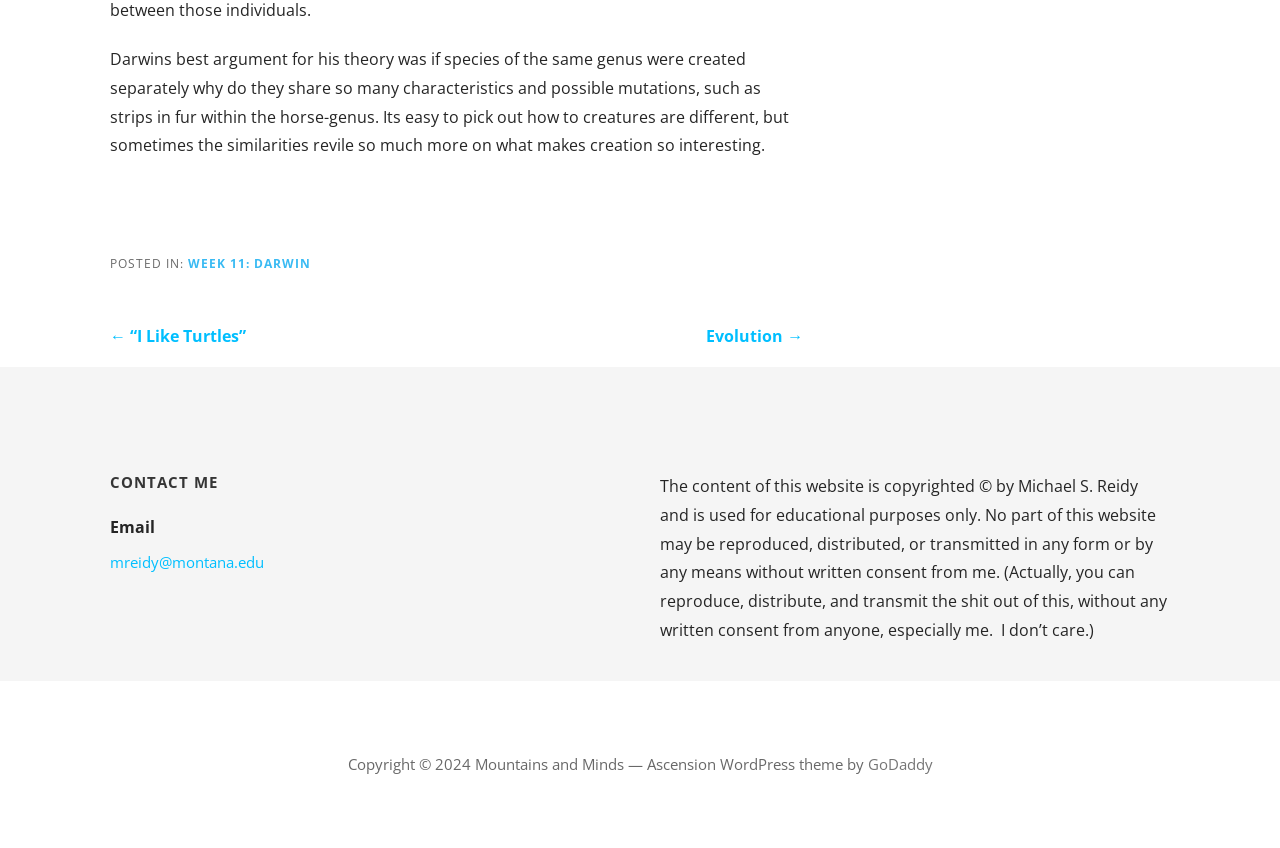Please reply with a single word or brief phrase to the question: 
What is the category of the post?

WEEK 11: DARWIN